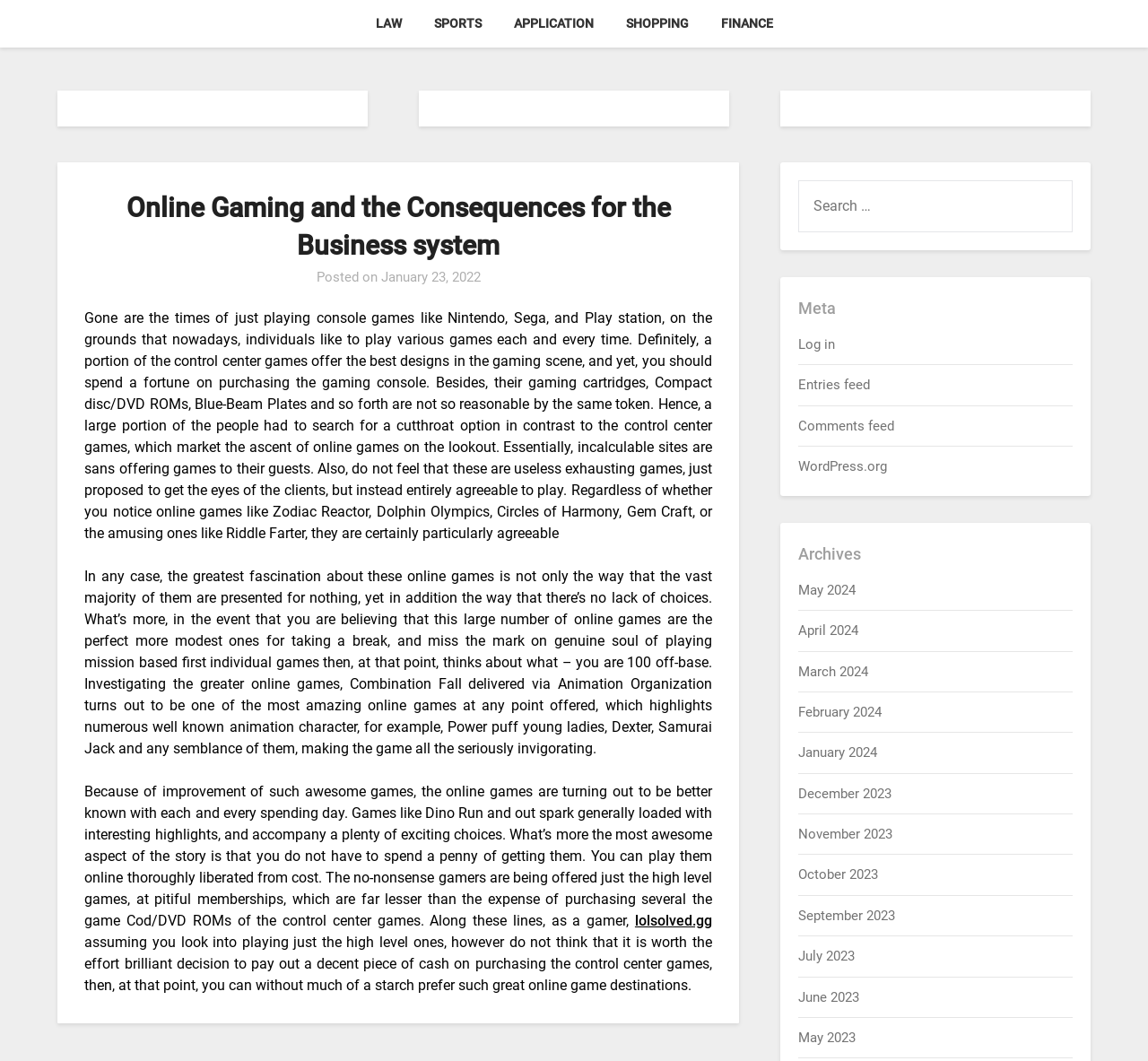Given the element description: "January 23, 2022January 22, 2022", predict the bounding box coordinates of the UI element it refers to, using four float numbers between 0 and 1, i.e., [left, top, right, bottom].

[0.332, 0.254, 0.418, 0.269]